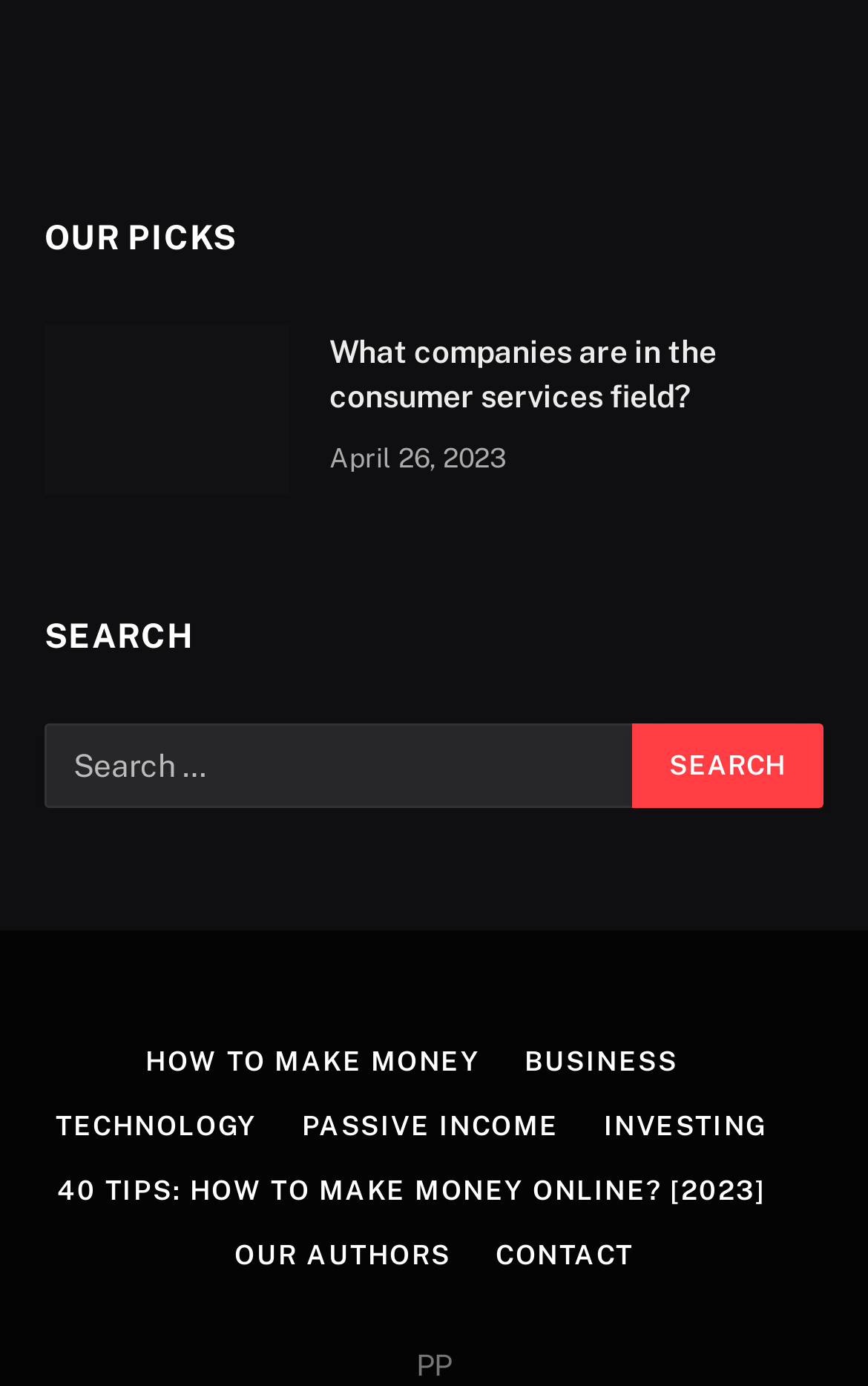Specify the bounding box coordinates (top-left x, top-left y, bottom-right x, bottom-right y) of the UI element in the screenshot that matches this description: Business

[0.605, 0.755, 0.781, 0.777]